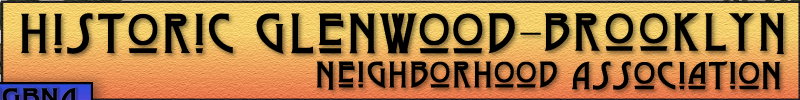What is the purpose of the banner?
Give a one-word or short phrase answer based on the image.

Welcoming sign